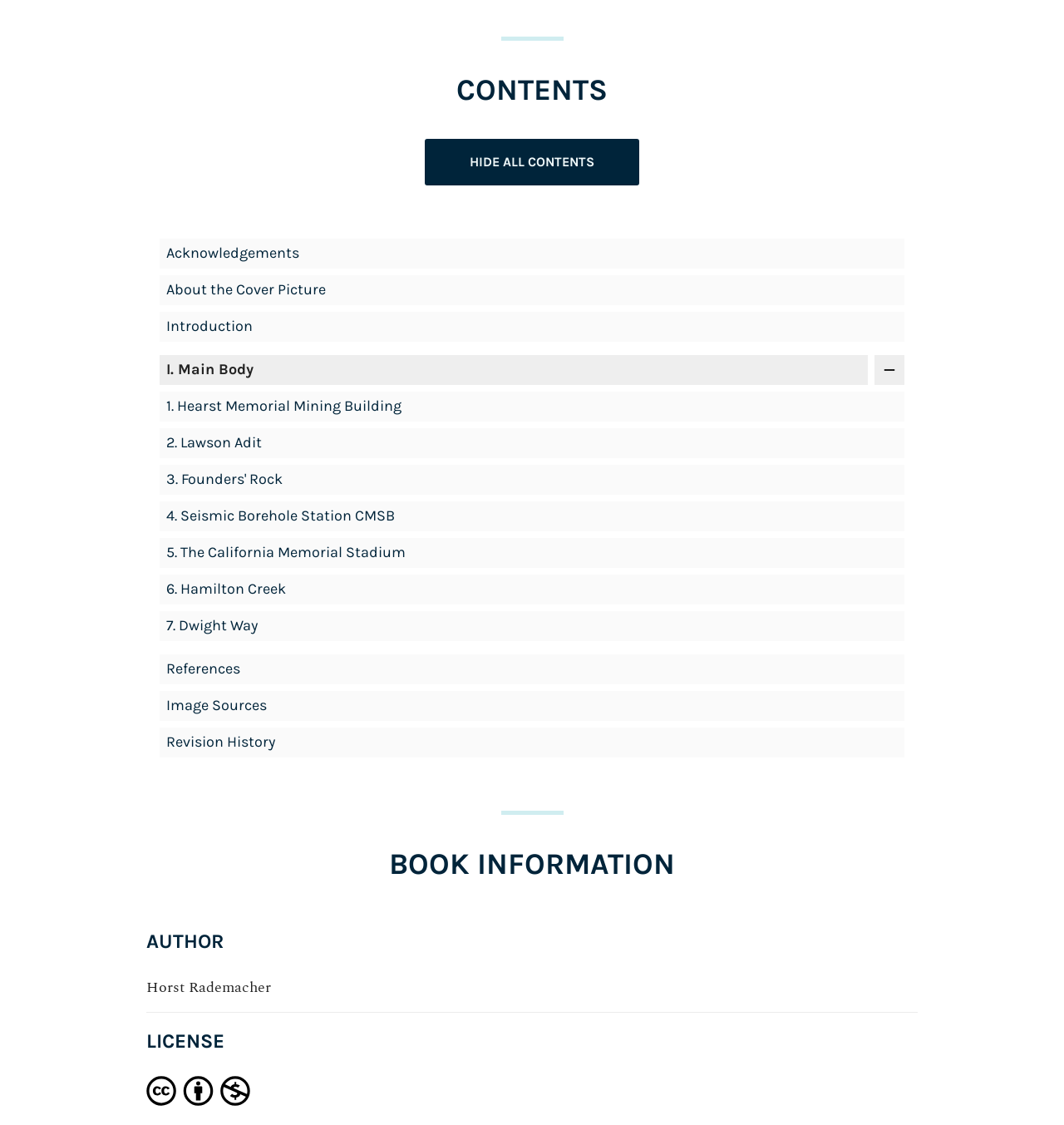Please identify the bounding box coordinates of the area I need to click to accomplish the following instruction: "View 'Image Sources'".

[0.156, 0.619, 0.251, 0.635]